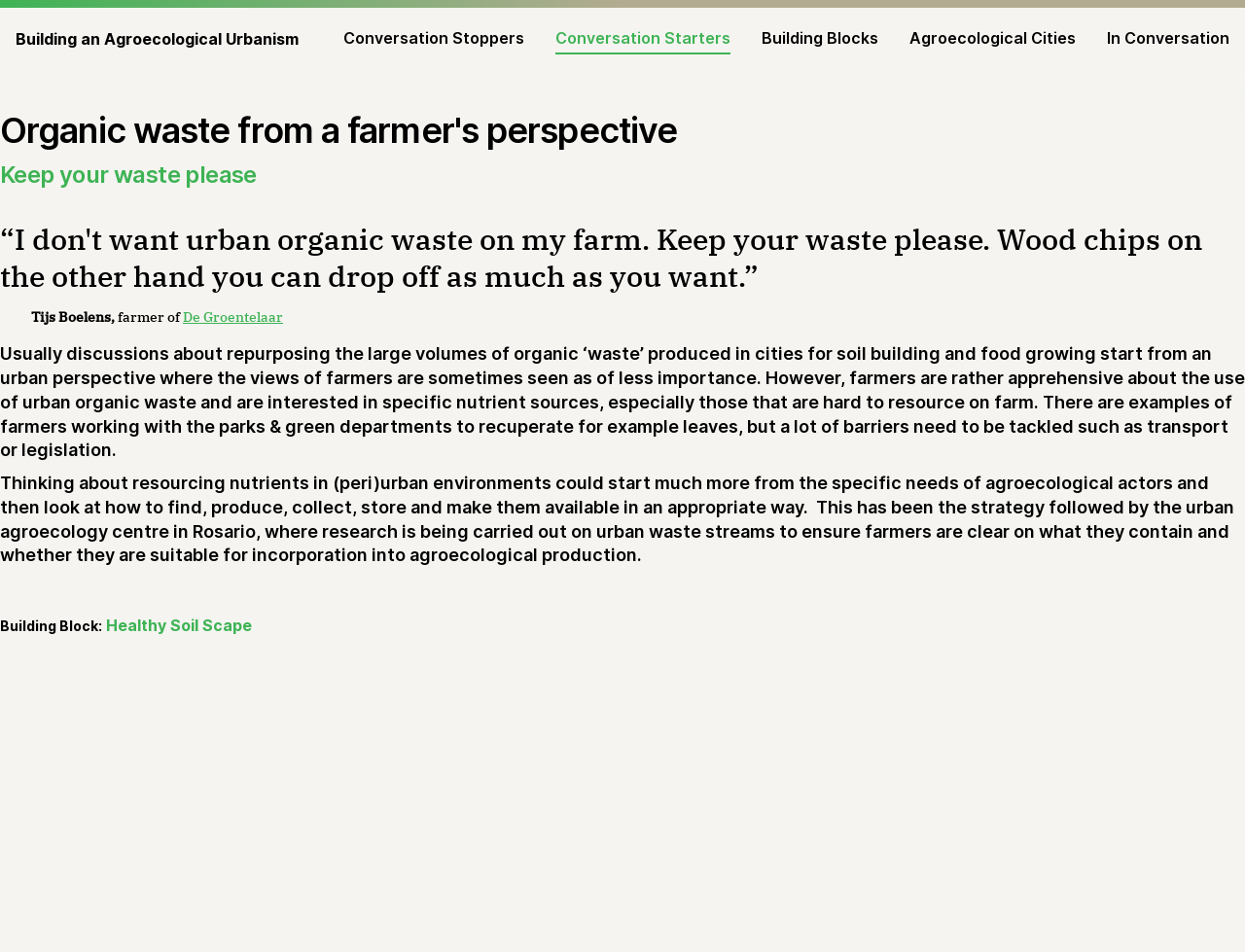Please provide a detailed answer to the question below based on the screenshot: 
What is the name of the link related to soil building?

The link 'Healthy Soil Scape' is mentioned under the 'Building Block:' section, which is related to soil building.